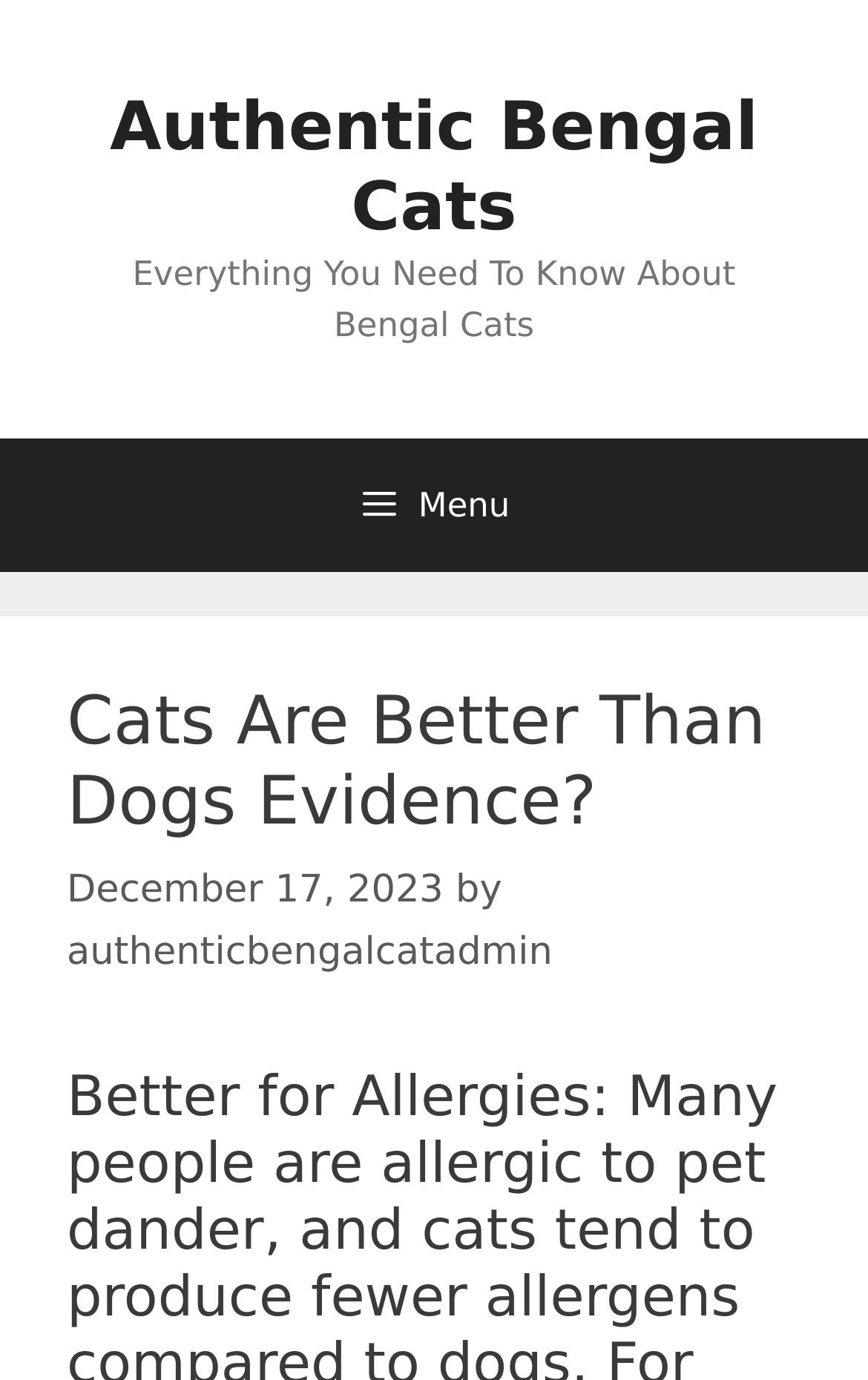What is the title of the article?
Using the screenshot, give a one-word or short phrase answer.

Cats Are Better Than Dogs Evidence?